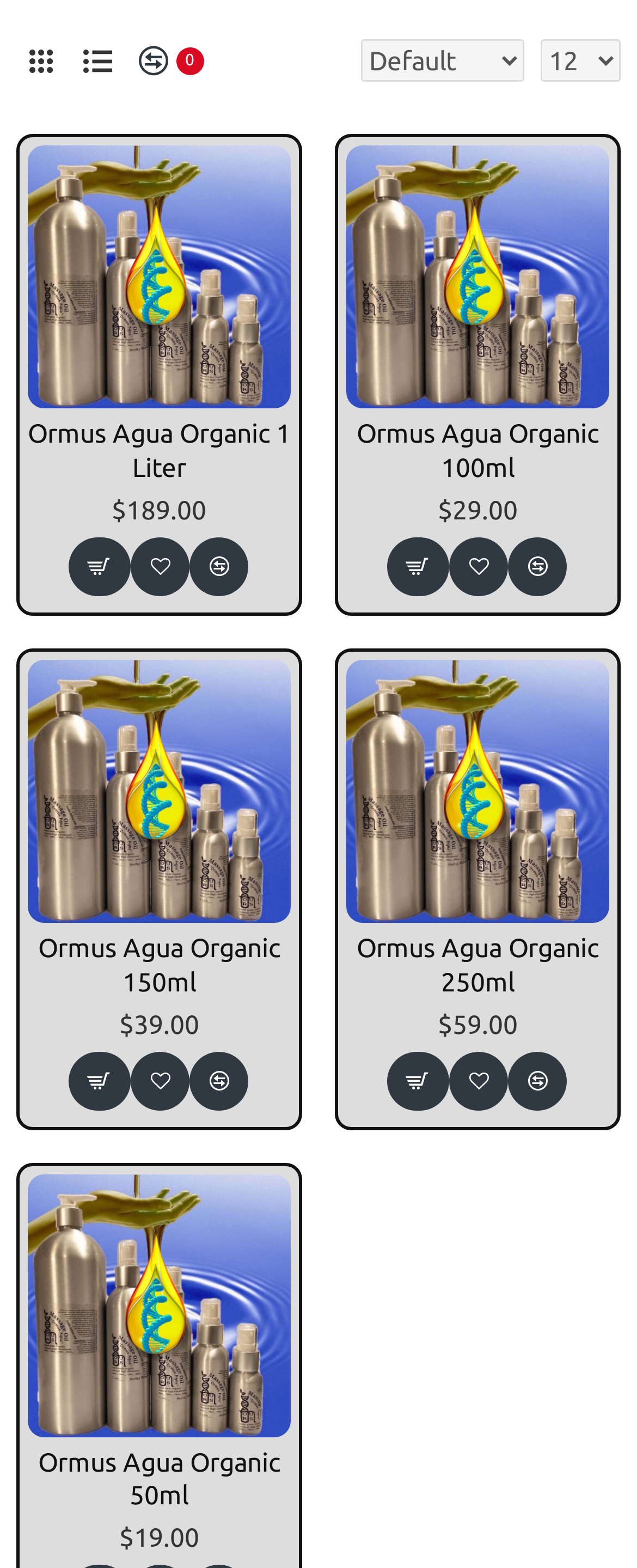Please determine the bounding box coordinates for the element with the description: "Compare this Product".

[0.799, 0.343, 0.891, 0.38]